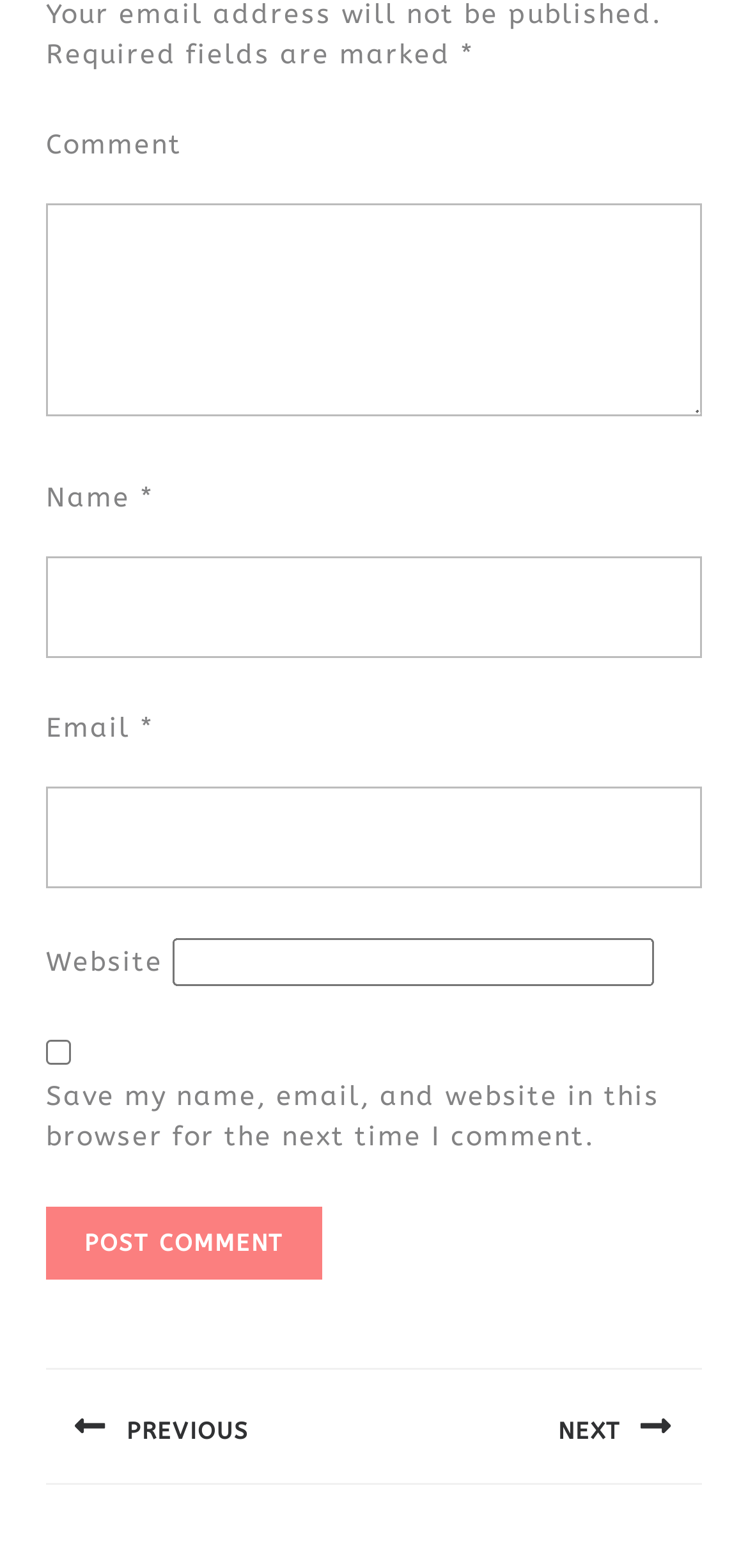Could you provide the bounding box coordinates for the portion of the screen to click to complete this instruction: "Check the save my name checkbox"?

[0.062, 0.663, 0.095, 0.678]